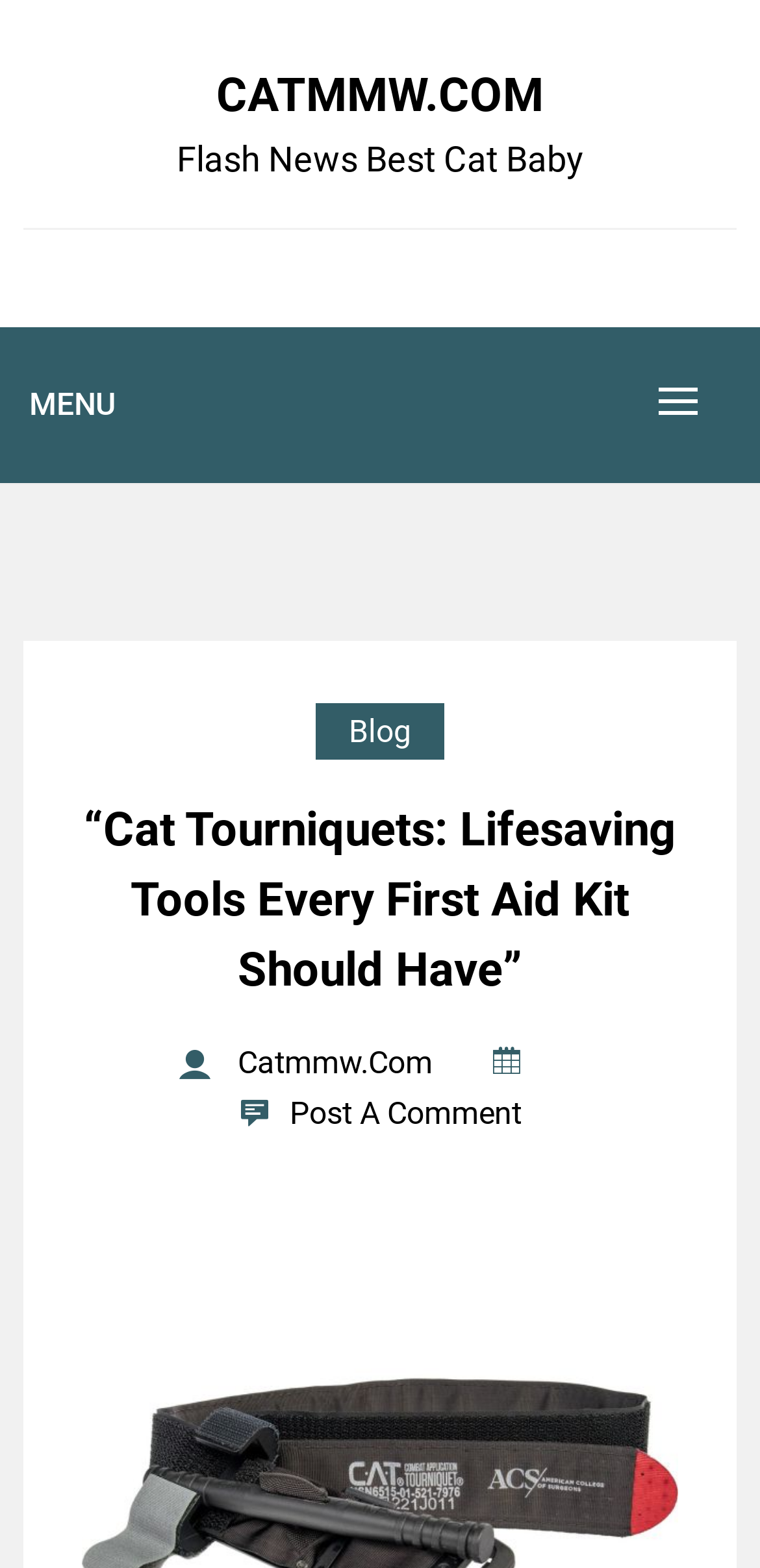What is the headline of the webpage?

“Cat Tourniquets: Lifesaving Tools Every First Aid Kit Should Have”